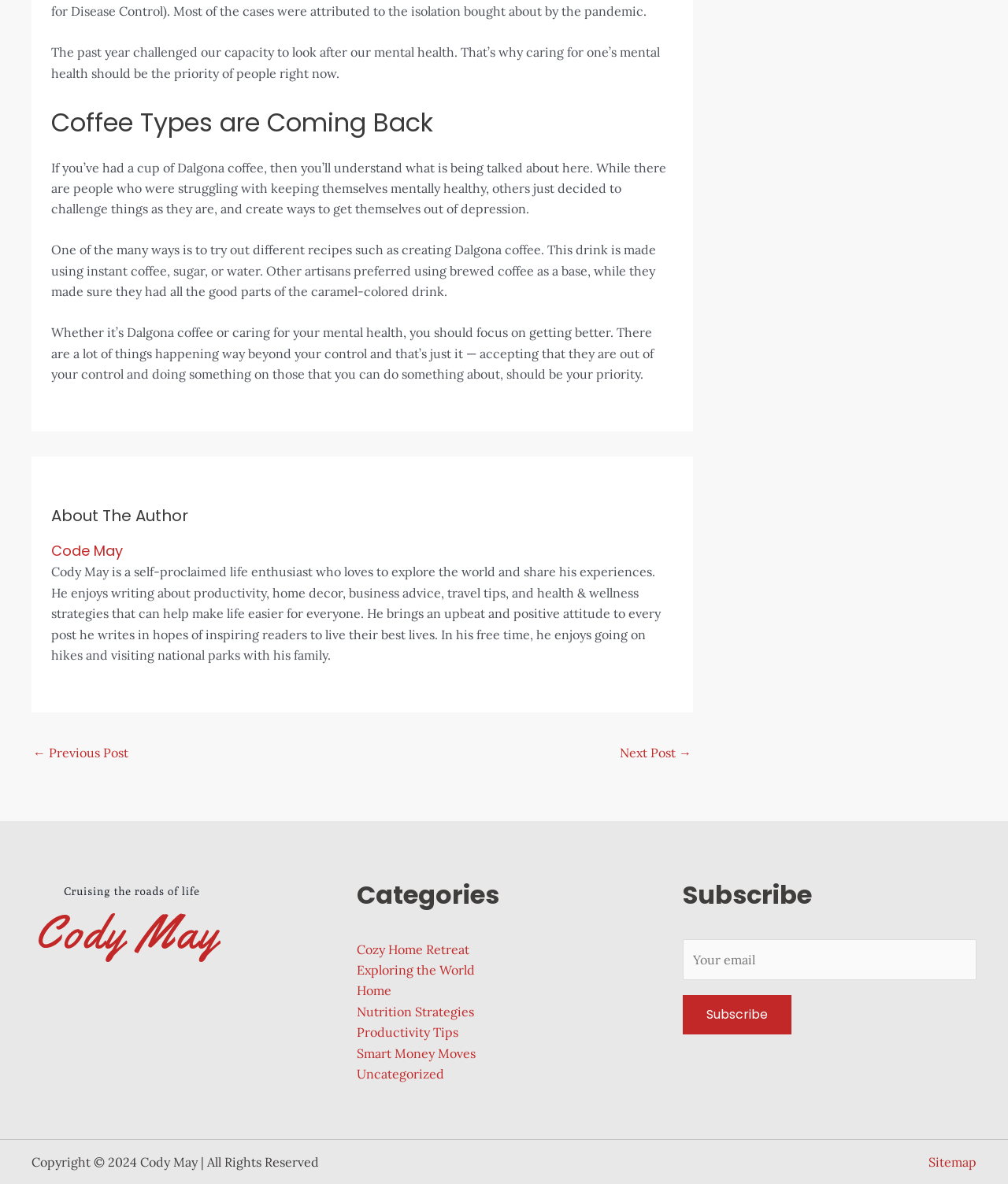Locate the bounding box coordinates of the item that should be clicked to fulfill the instruction: "Explore the 'Cozy Home Retreat' category".

[0.354, 0.795, 0.466, 0.808]